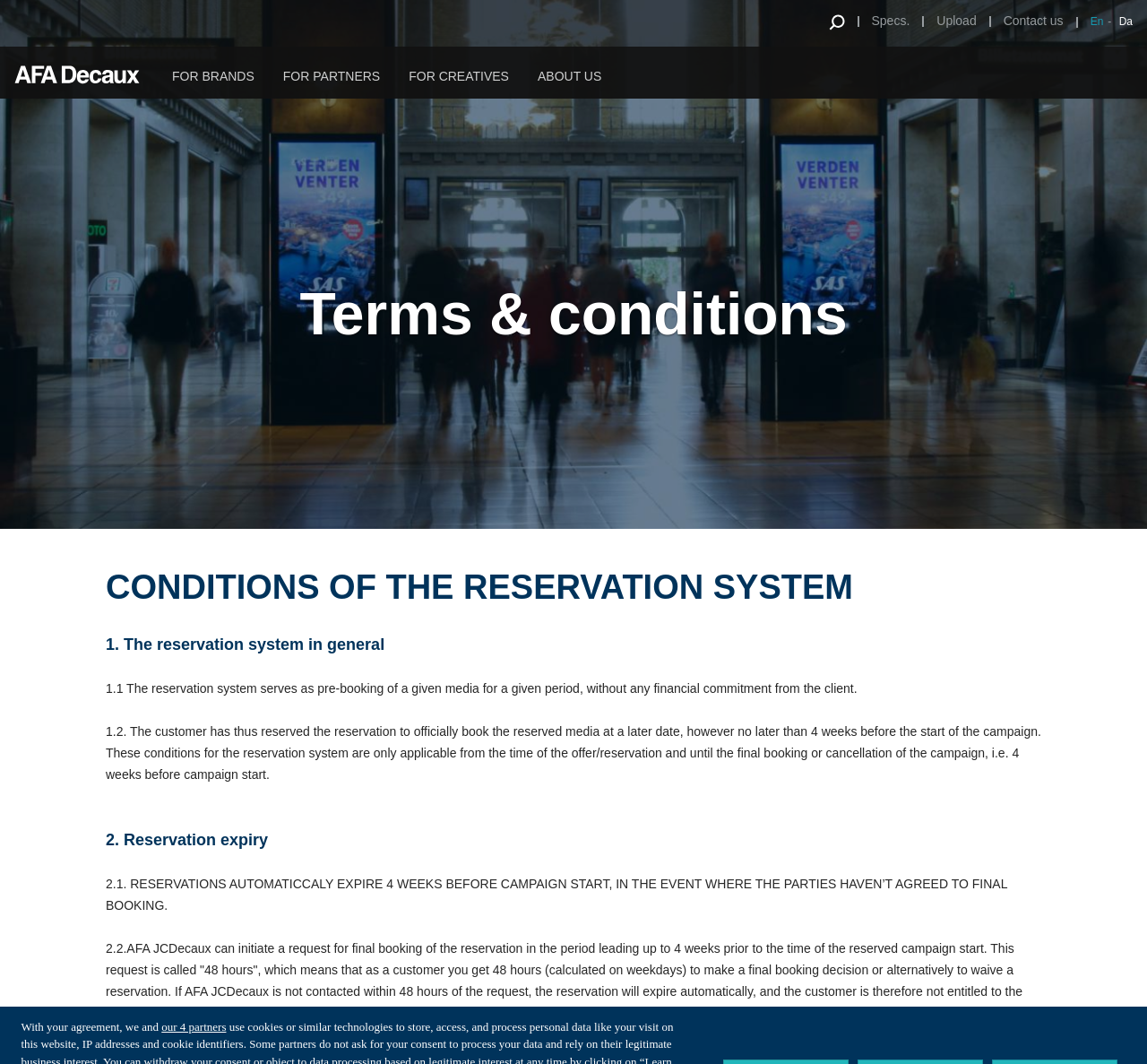Predict the bounding box coordinates of the area that should be clicked to accomplish the following instruction: "View 'Terms & conditions'". The bounding box coordinates should consist of four float numbers between 0 and 1, i.e., [left, top, right, bottom].

[0.012, 0.265, 0.988, 0.324]